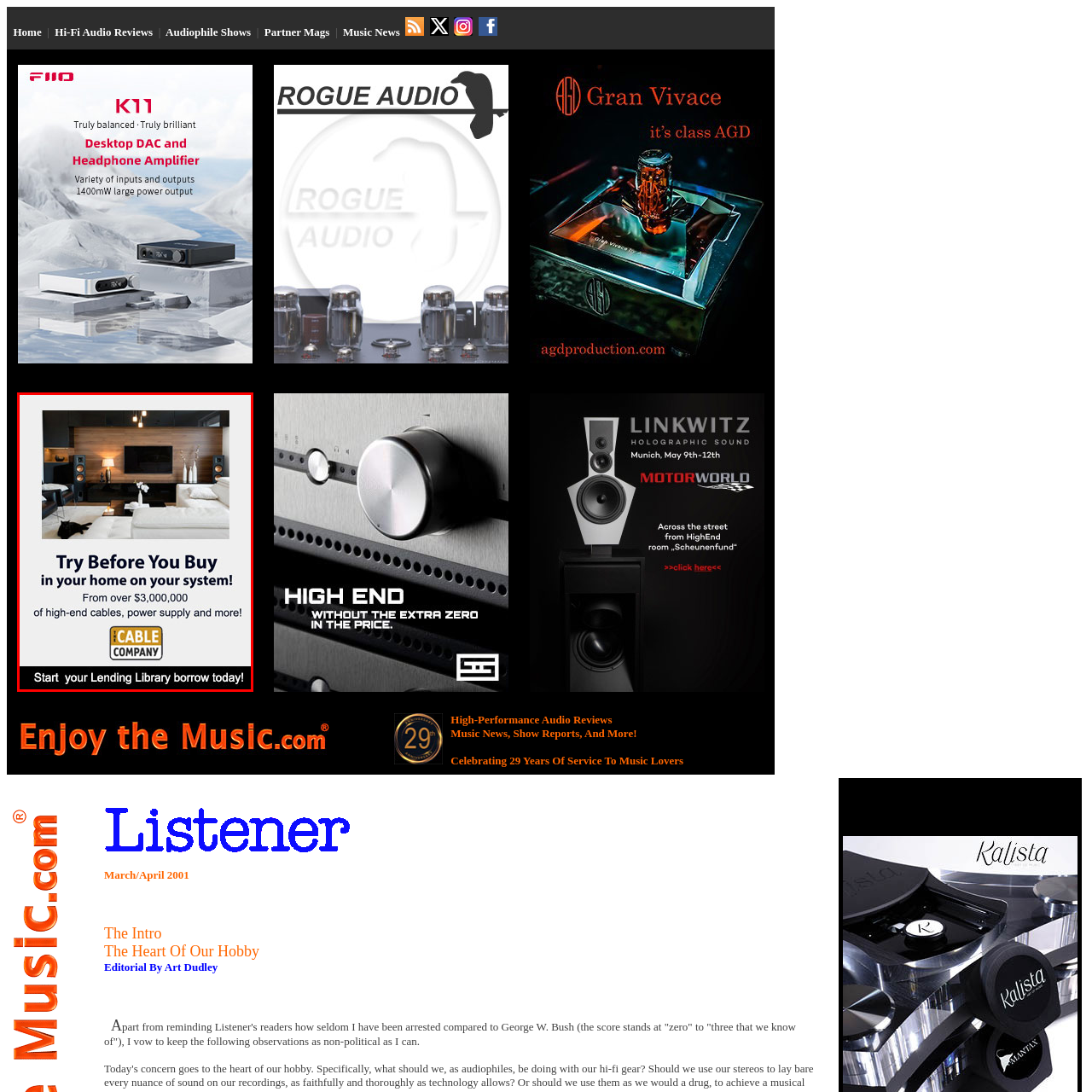Describe fully the image that is contained within the red bounding box.

This advertisement promotes a premium audio equipment service, inviting customers to experience high-end cables and power supplies in their own home systems. The visually striking image features a modern living room, stylishly furnished with a white sofa, decorative elements, and a chic audio setup that includes tall speakers accentuating the room’s contemporary design. The text highlights the opportunity to "Try Before You Buy," emphasizing the extensive selection of over $3,000,000 worth of high-quality audio products. The offer encourages potential customers to explore their "Lending Library" for audio equipment, making it easy to elevate their sound systems with expert-grade components from The Cable Company.